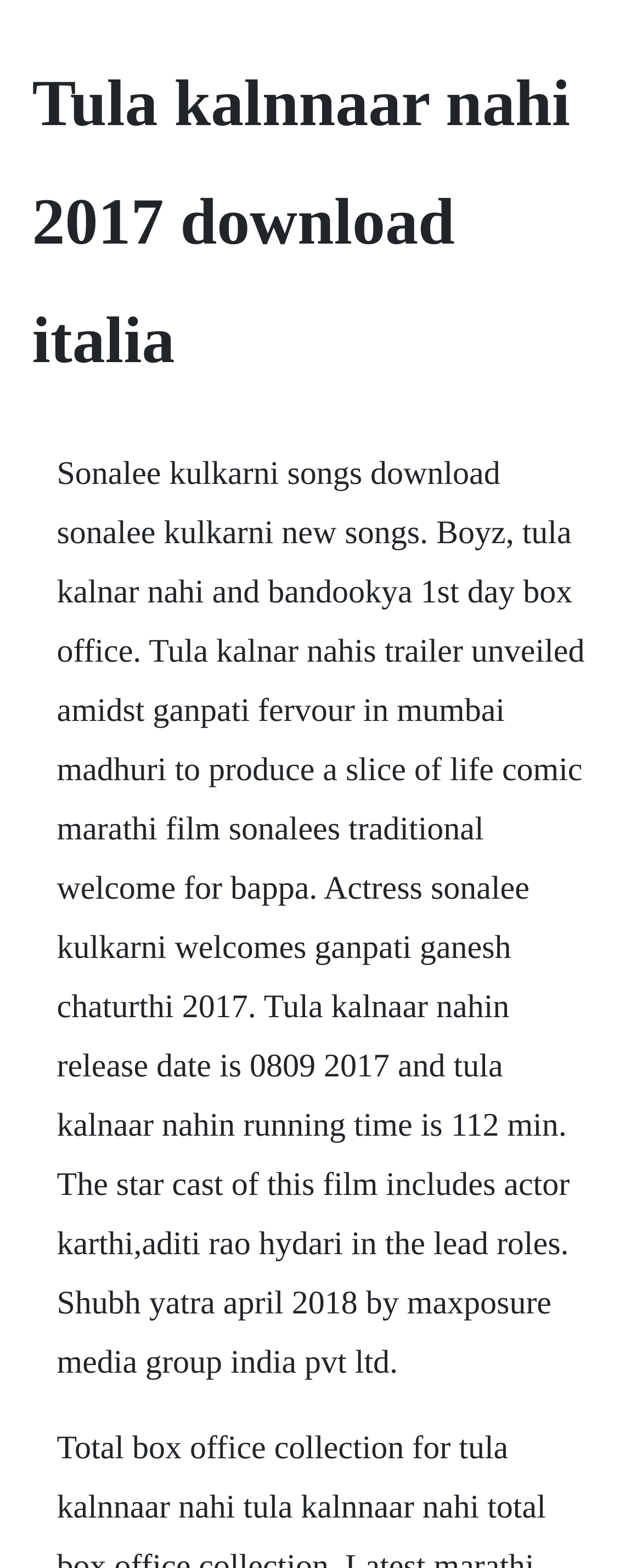Please provide the main heading of the webpage content.

Tula kalnnaar nahi 2017 download italia